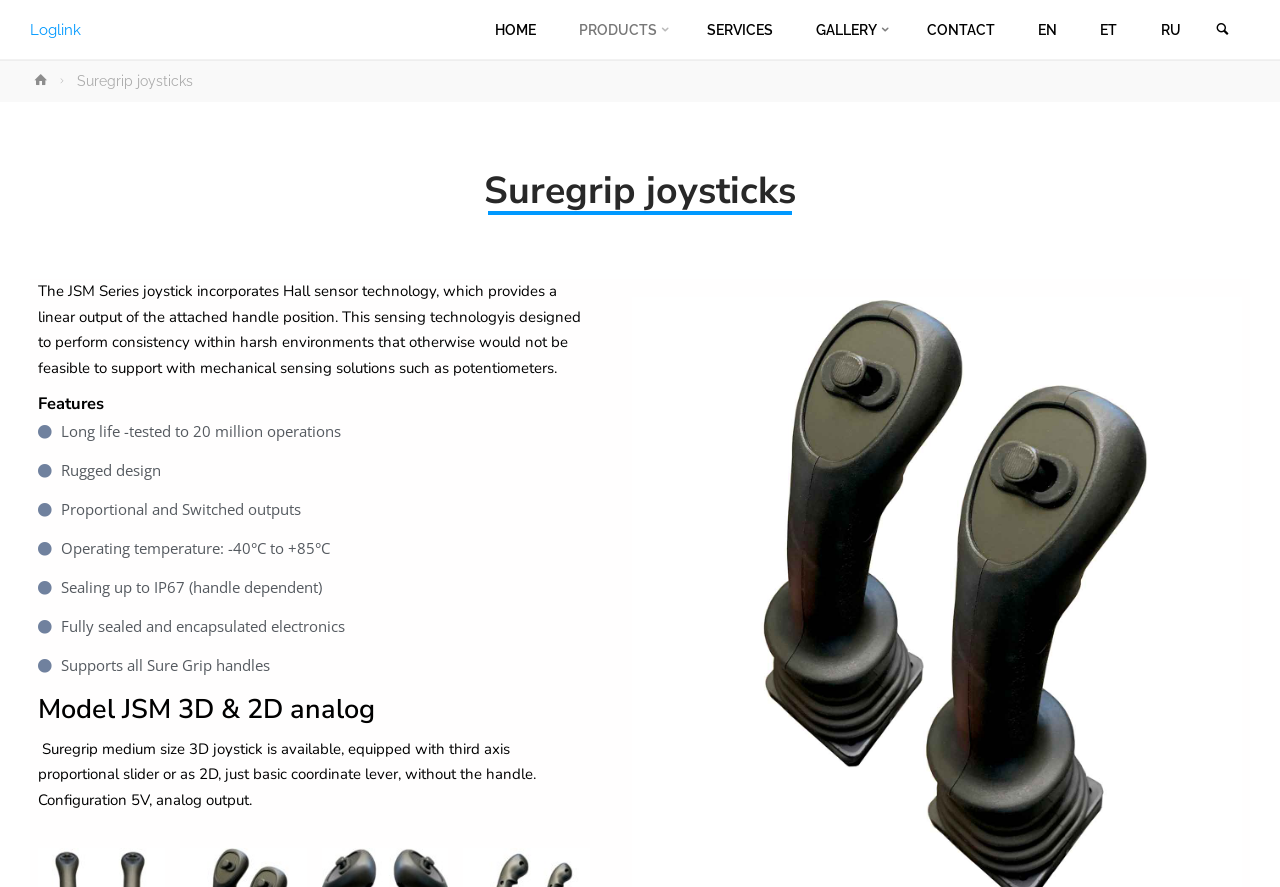What is the operating temperature range?
Please answer the question as detailed as possible based on the image.

According to the webpage, the operating temperature range of the JSM Series joystick is -40°C to +85°C, as stated in the features section.